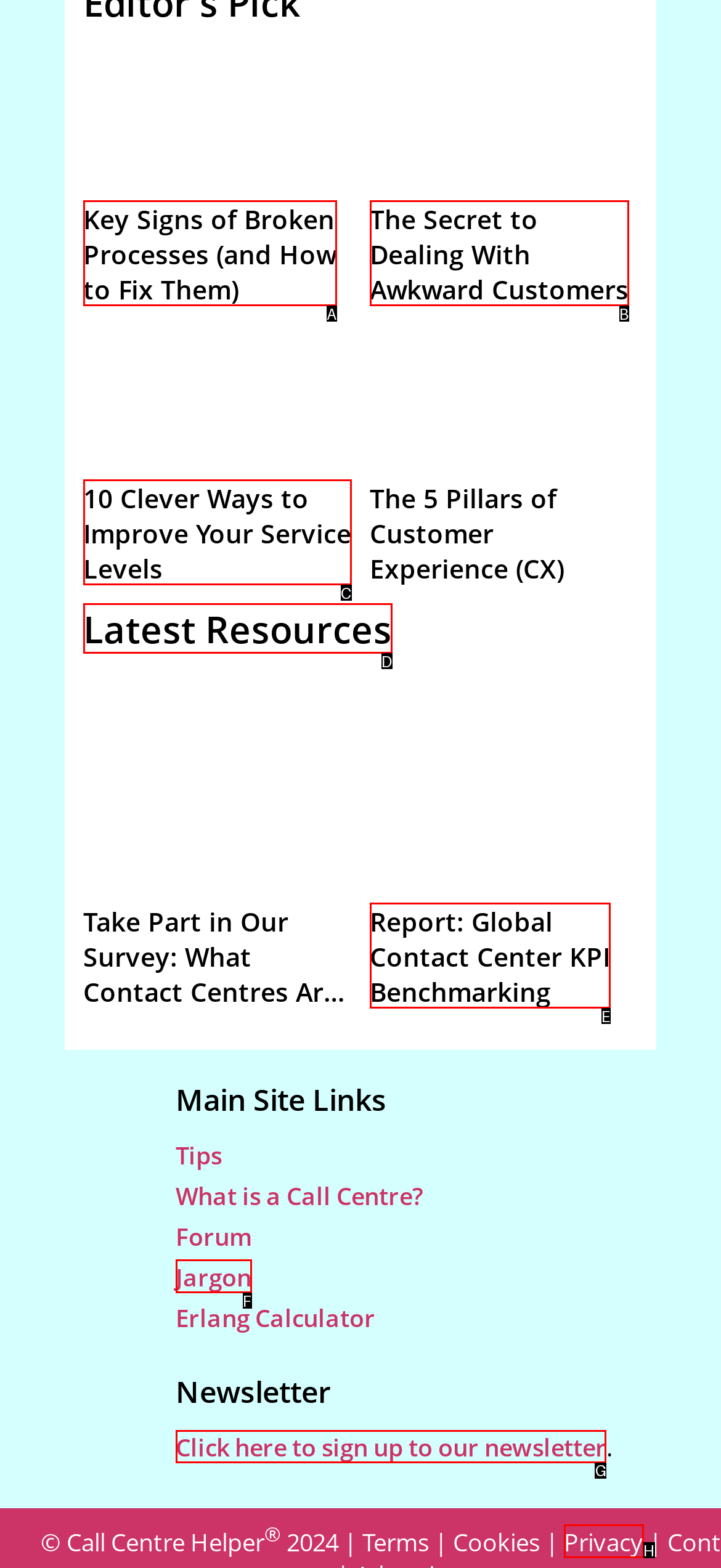From the given options, choose the one to complete the task: Click on the link to sign up to the newsletter
Indicate the letter of the correct option.

G